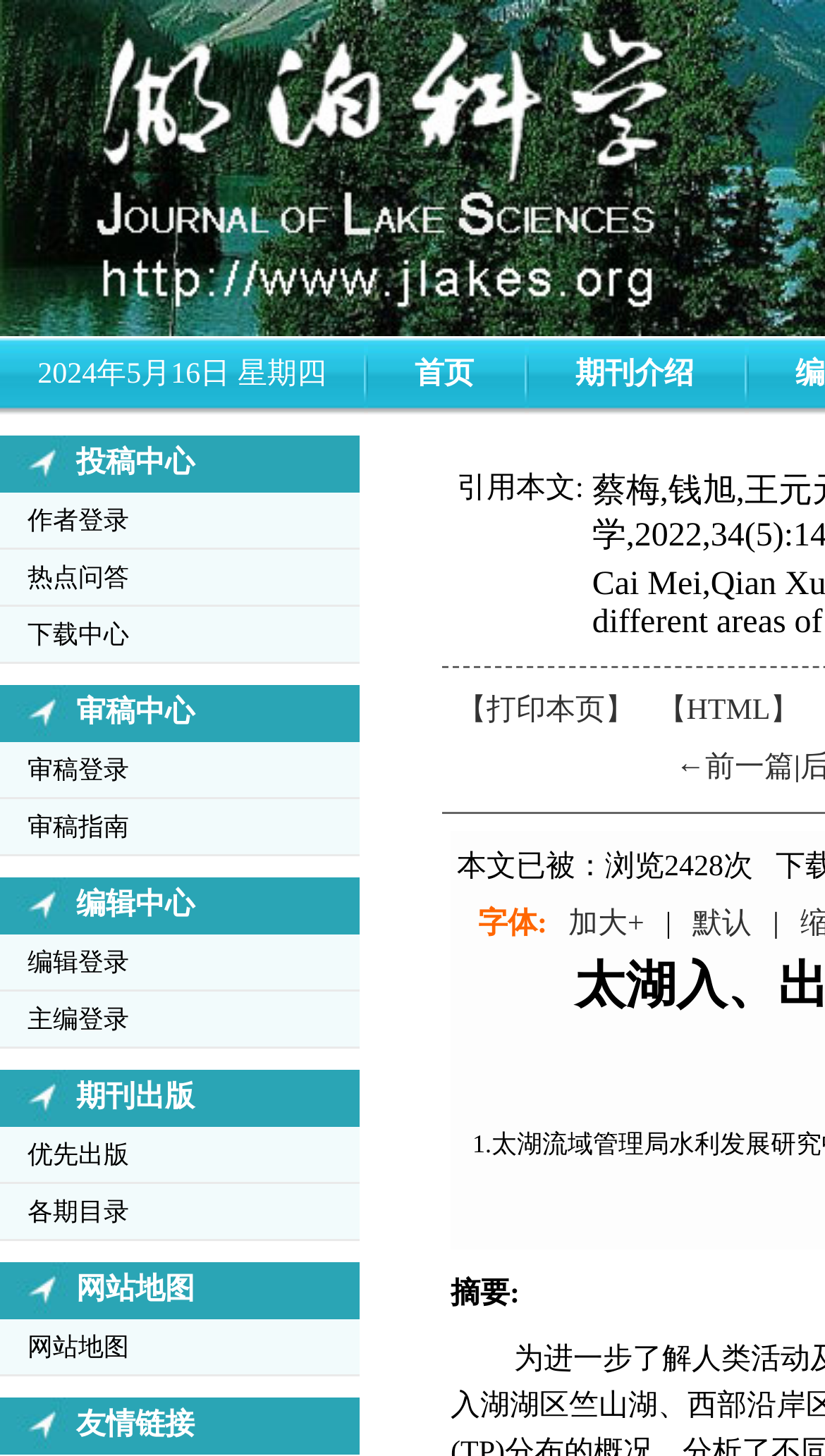Respond with a single word or phrase for the following question: 
How many headings are there on the webpage?

6